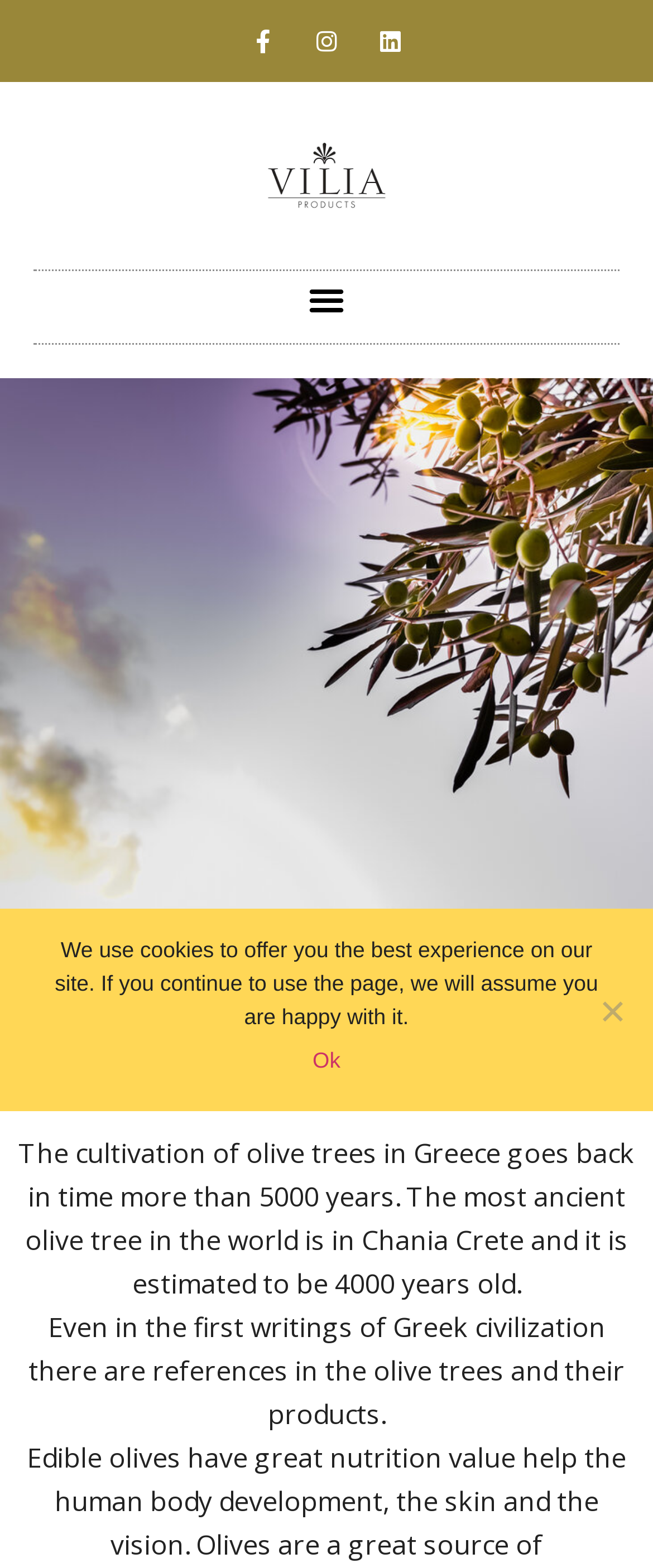What is the position of the image with the text 'vilia natural greek products'?
Deliver a detailed and extensive answer to the question.

I compared the y1 and y2 coordinates of the image element with the text 'vilia natural greek products' and found that it has a relatively small y1 value, which suggests that it is positioned at the top of the page. Its x1 value is also relatively small, which suggests that it is positioned on the left side of the page.